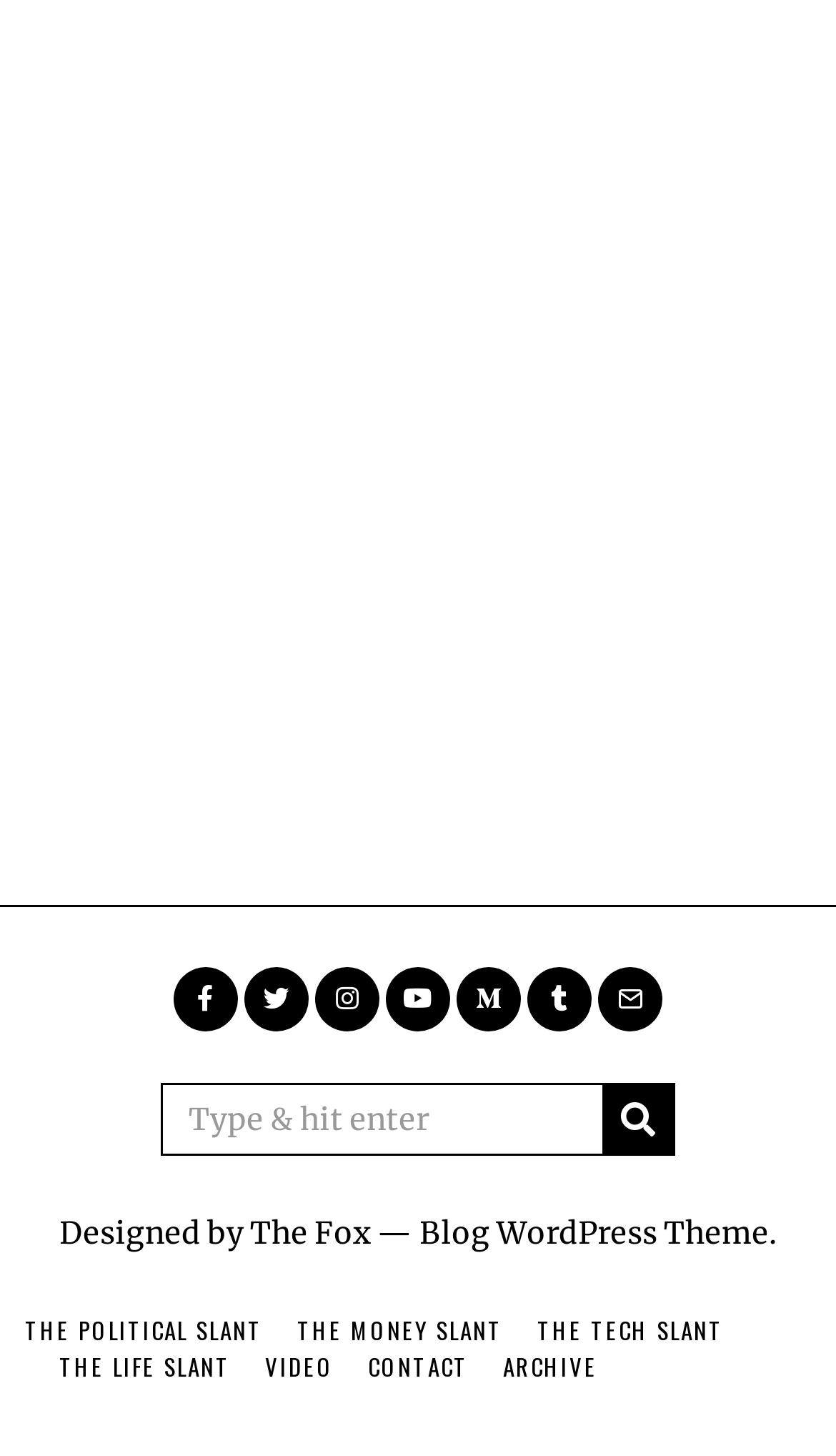Please determine the bounding box coordinates for the UI element described as: "Contact".

[0.44, 0.926, 0.561, 0.95]